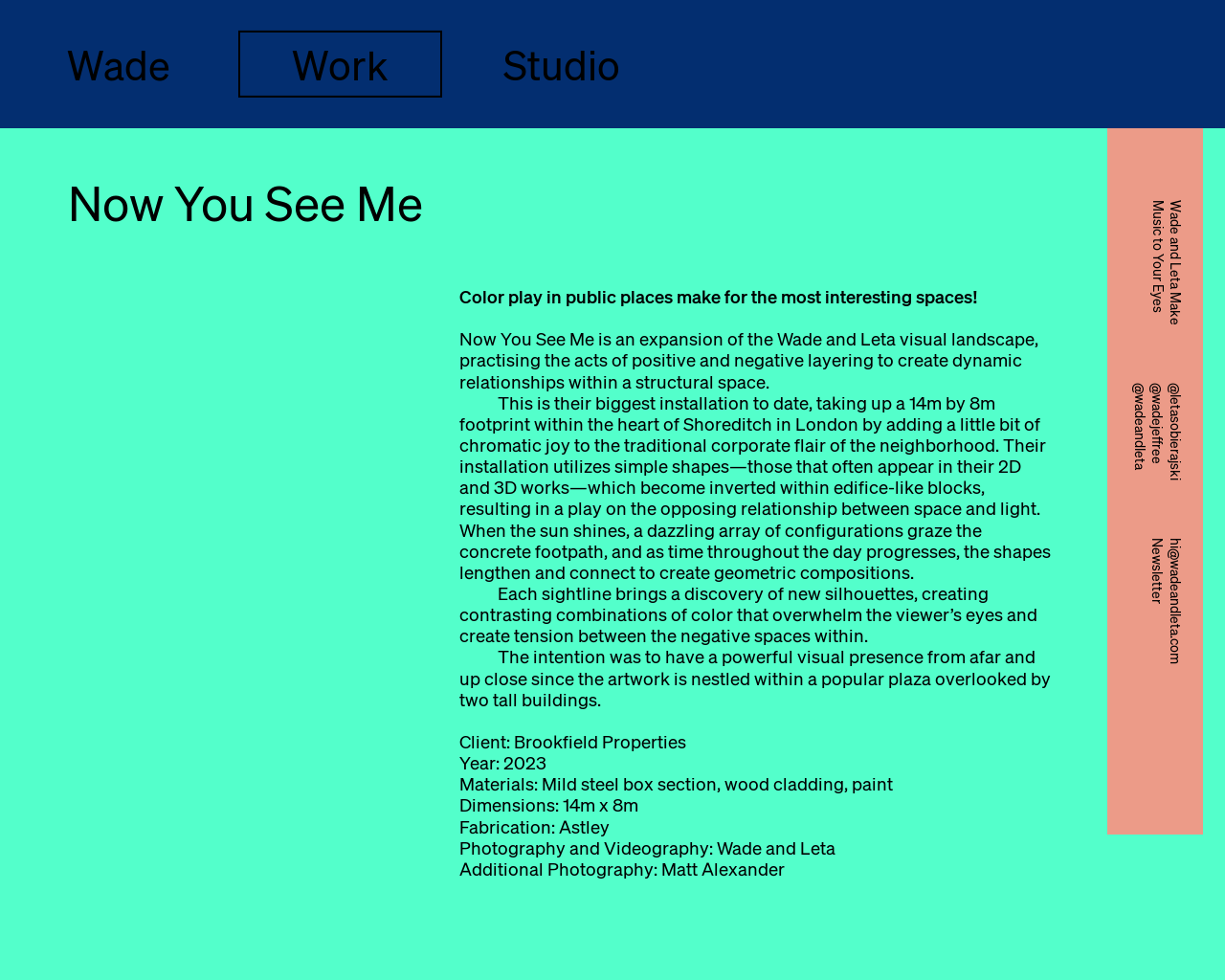What is the name of the creative studio? Examine the screenshot and reply using just one word or a brief phrase.

Wade and Leta